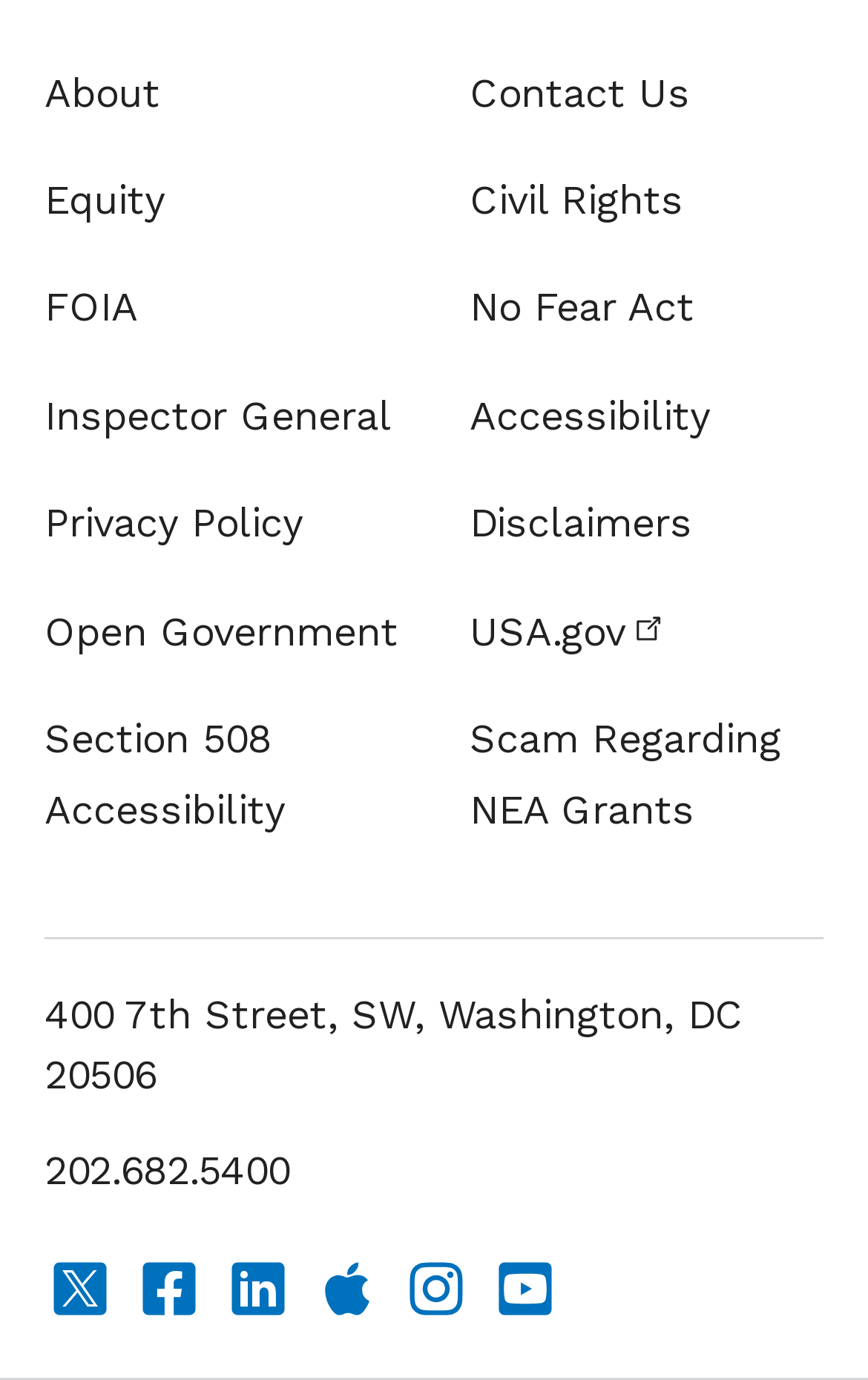How many social media links are available?
Provide a concise answer using a single word or phrase based on the image.

6